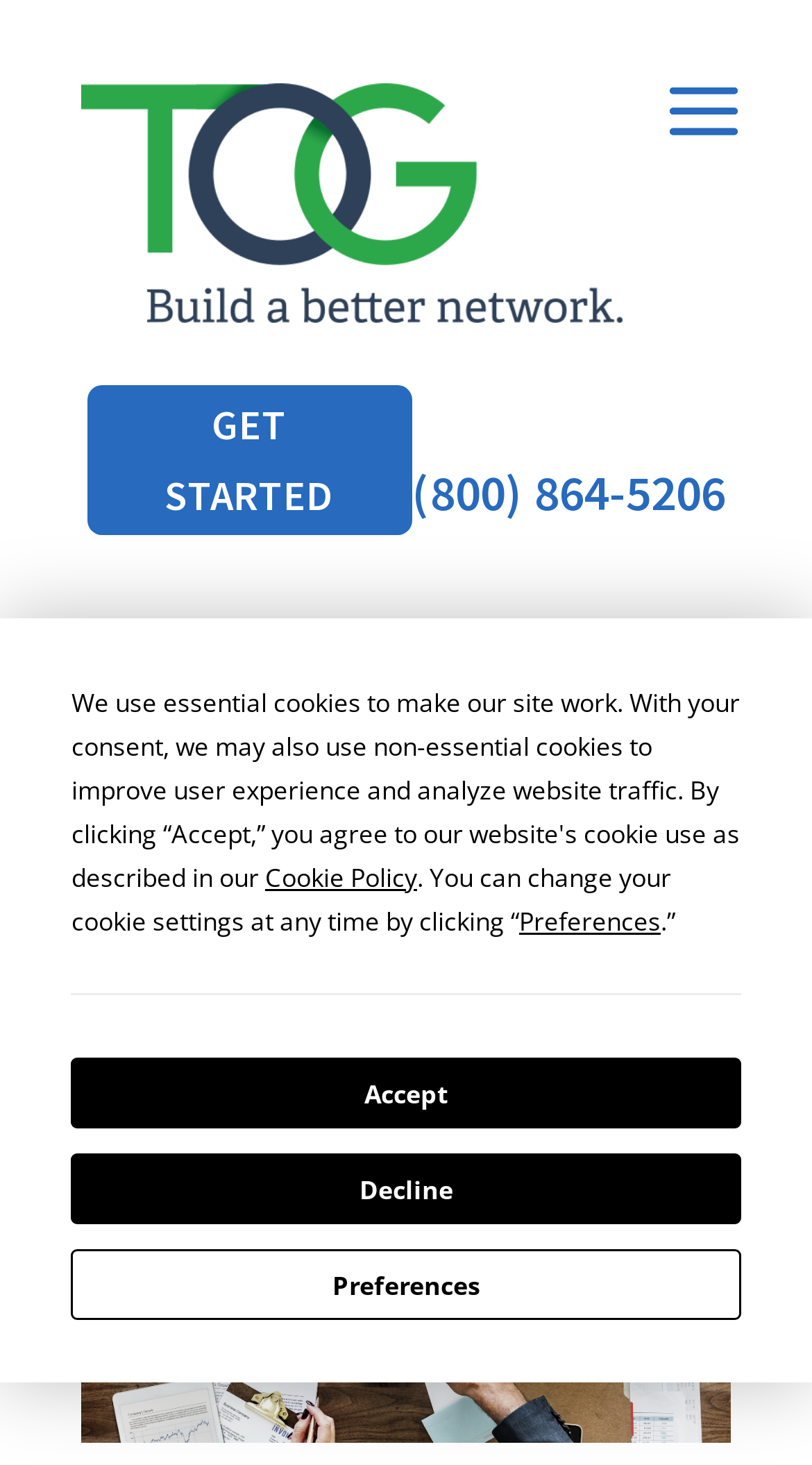What is the activity depicted in the image?
Please provide an in-depth and detailed response to the question.

The image on the webpage shows two men shaking hands over a computer and some paperwork, indicating a business or partnership agreement.